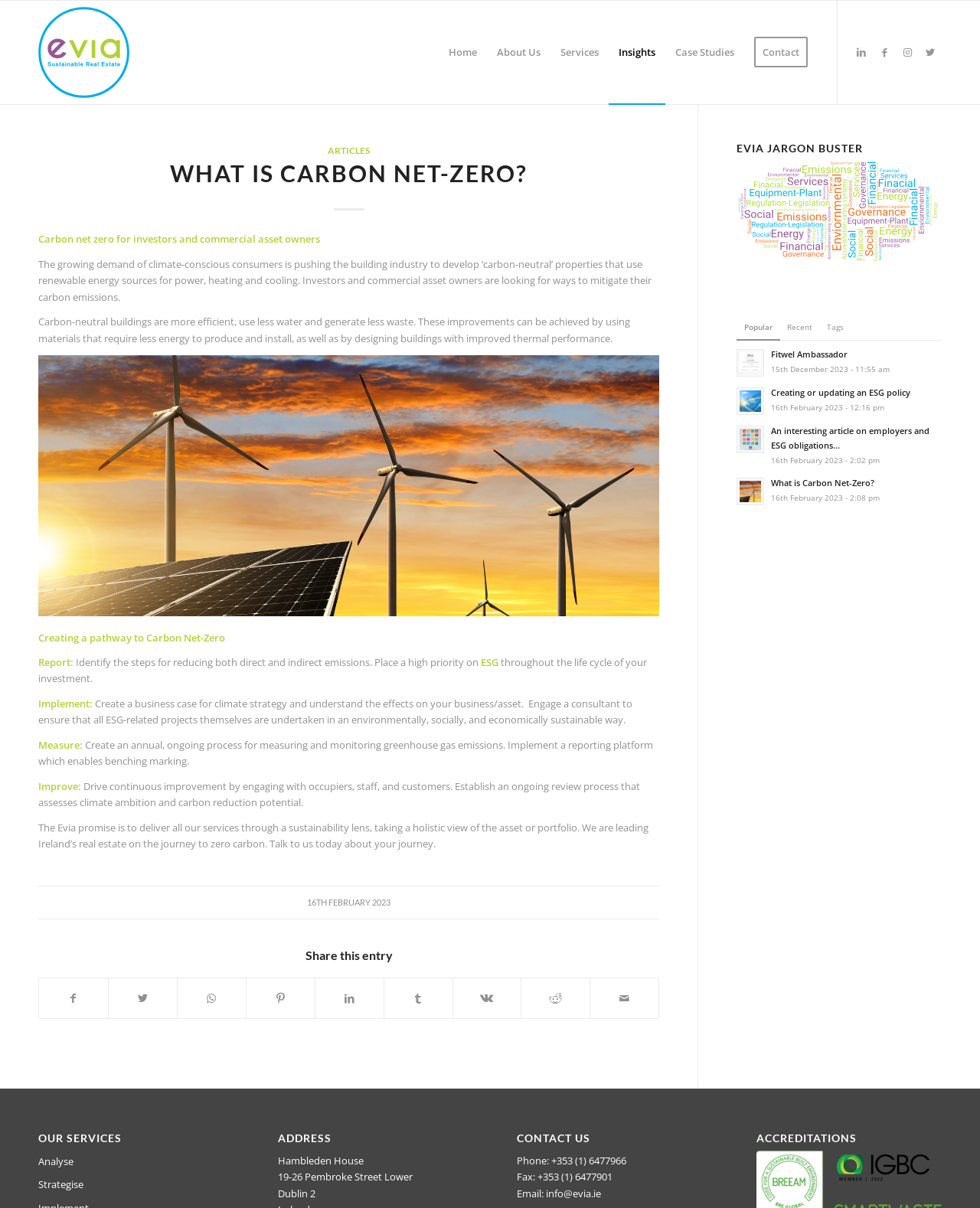What is the name of the company providing services related to Carbon Net-Zero?
Please respond to the question thoroughly and include all relevant details.

The name of the company providing services related to Carbon Net-Zero is Evia, which is mentioned in the webpage's title 'What is Carbon Net-Zero? – EVIA' and also appears in various sections of the webpage, such as the 'OUR SERVICES' section.